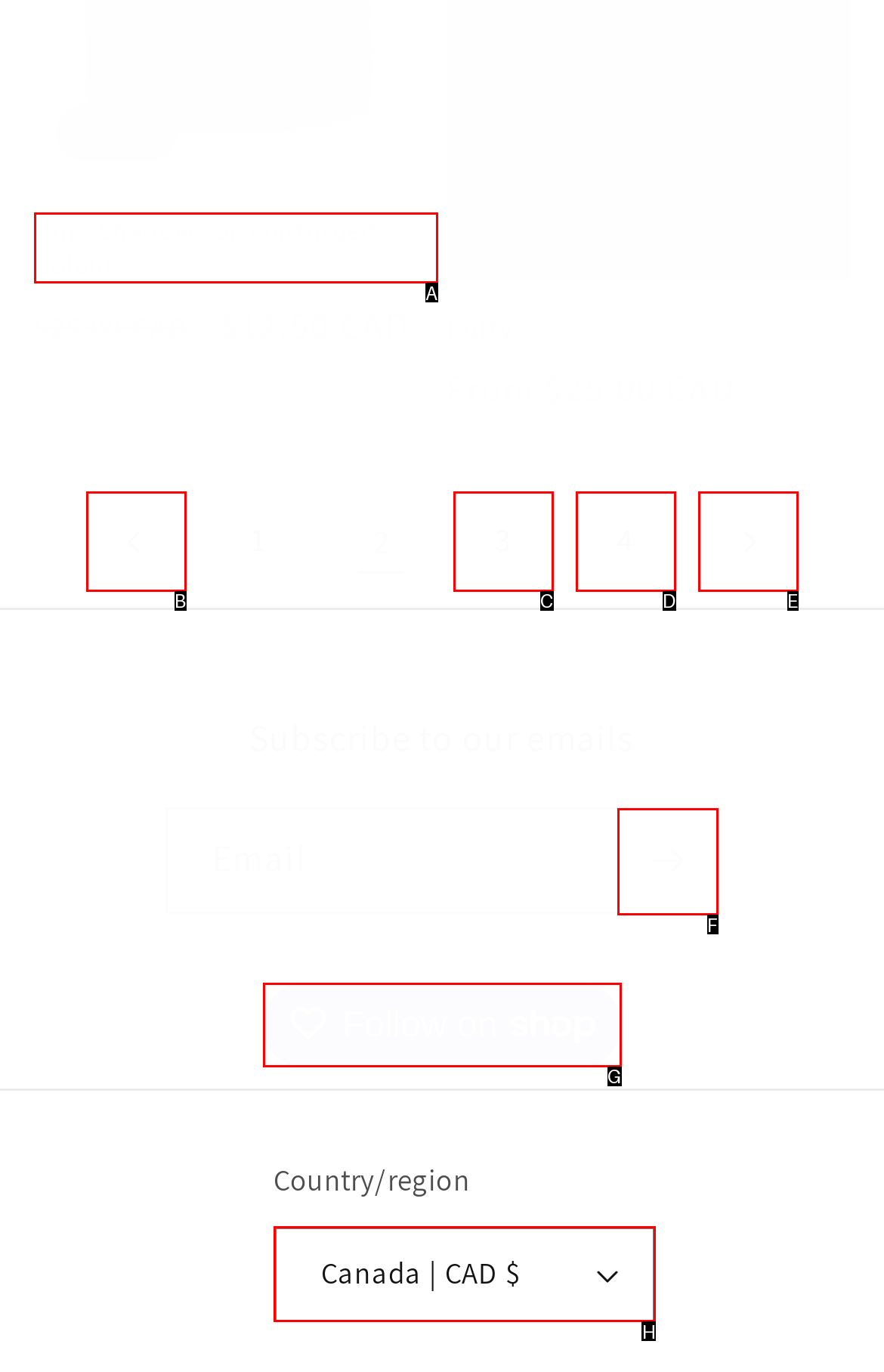Identify the HTML element that should be clicked to accomplish the task: Click on the 'Subscribe' button
Provide the option's letter from the given choices.

F